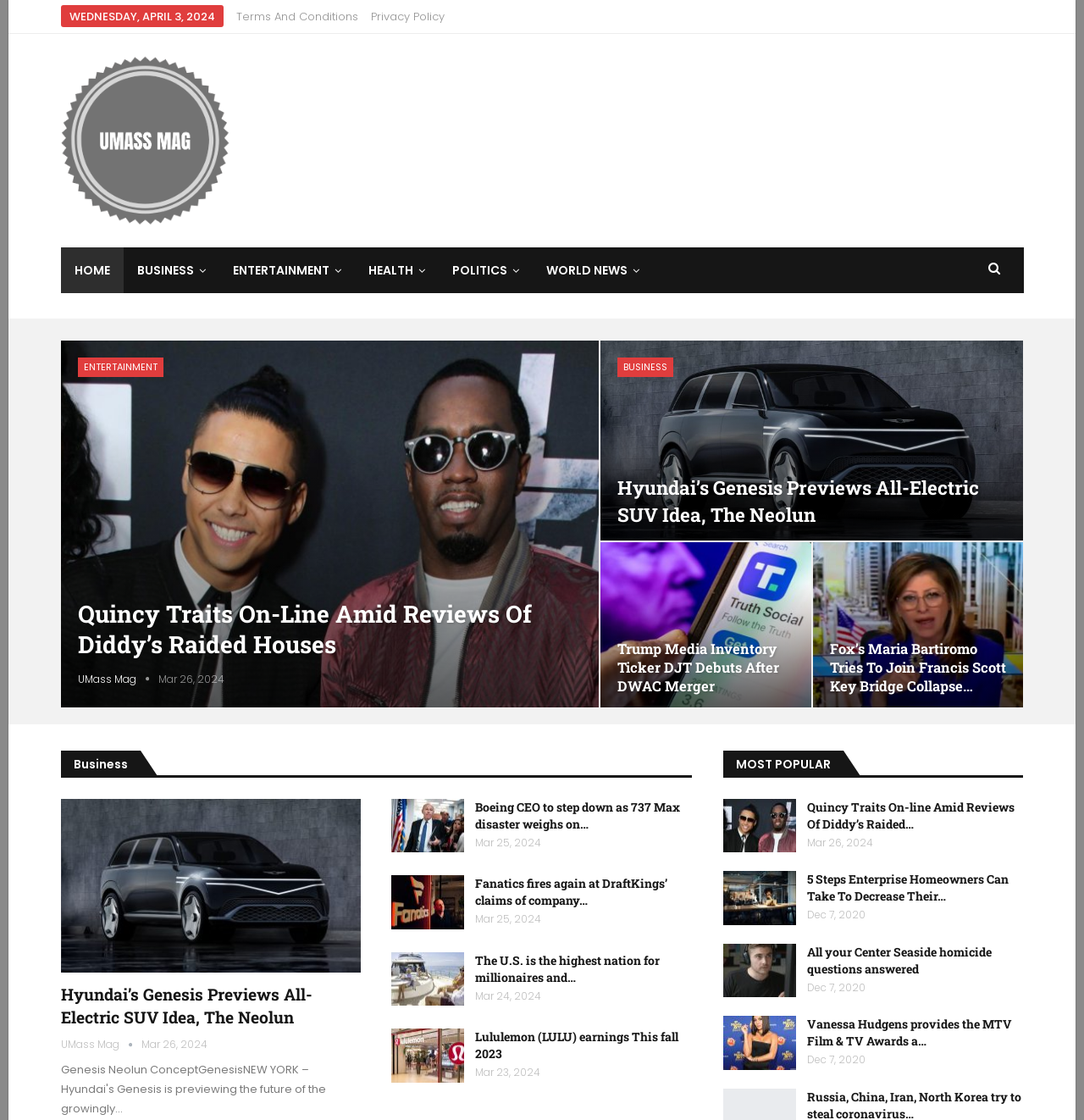What is the date of the article 'Quincy Traits On-line Amid Reviews Of Diddy’s Raided Houses'?
By examining the image, provide a one-word or phrase answer.

Mar 26, 2024